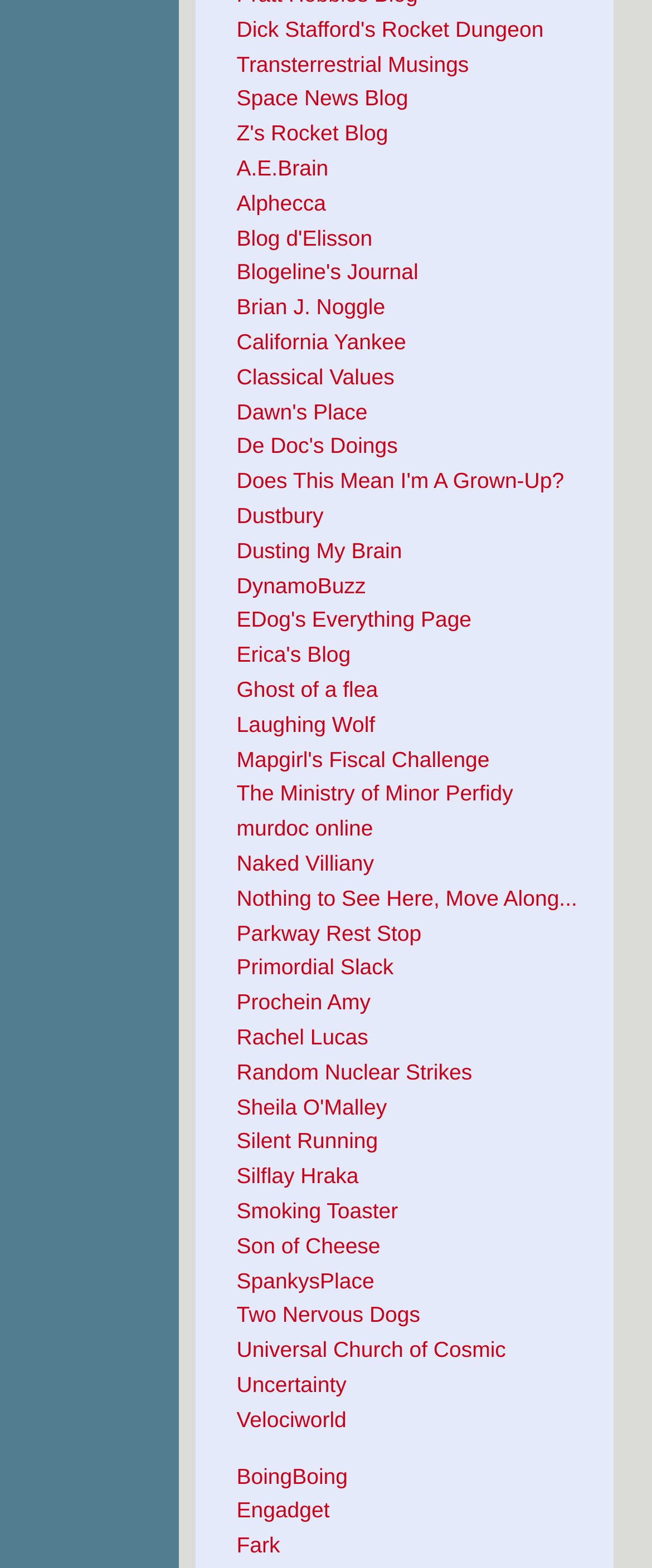Please determine the bounding box coordinates of the area that needs to be clicked to complete this task: 'Read Transterrestrial Musings'. The coordinates must be four float numbers between 0 and 1, formatted as [left, top, right, bottom].

[0.363, 0.033, 0.719, 0.049]